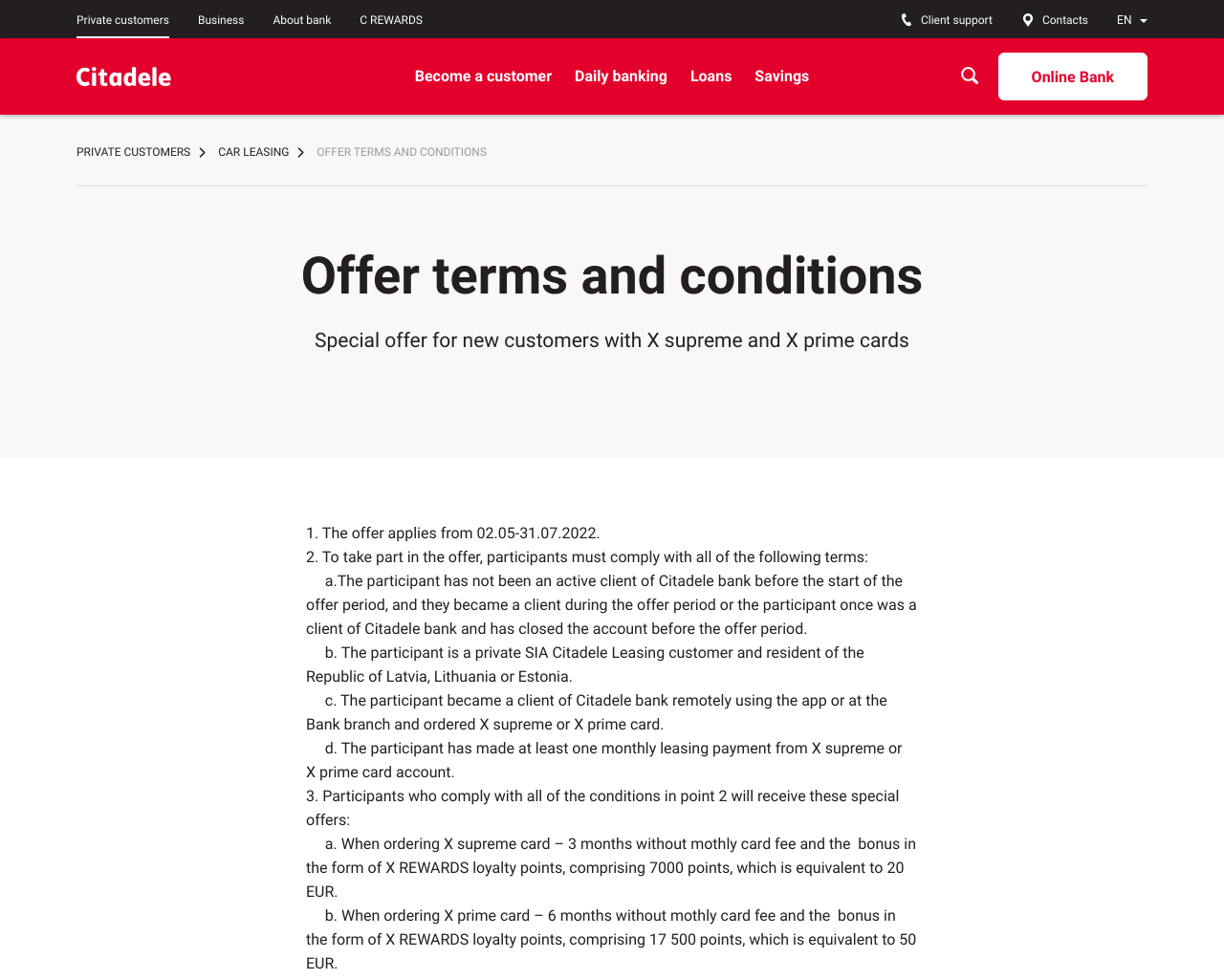What is the name of the bank?
Answer the question with as much detail as you can, using the image as a reference.

I found the answer by looking at the top-left corner of the webpage, where the bank's logo and name 'Bank Citadele' are displayed.